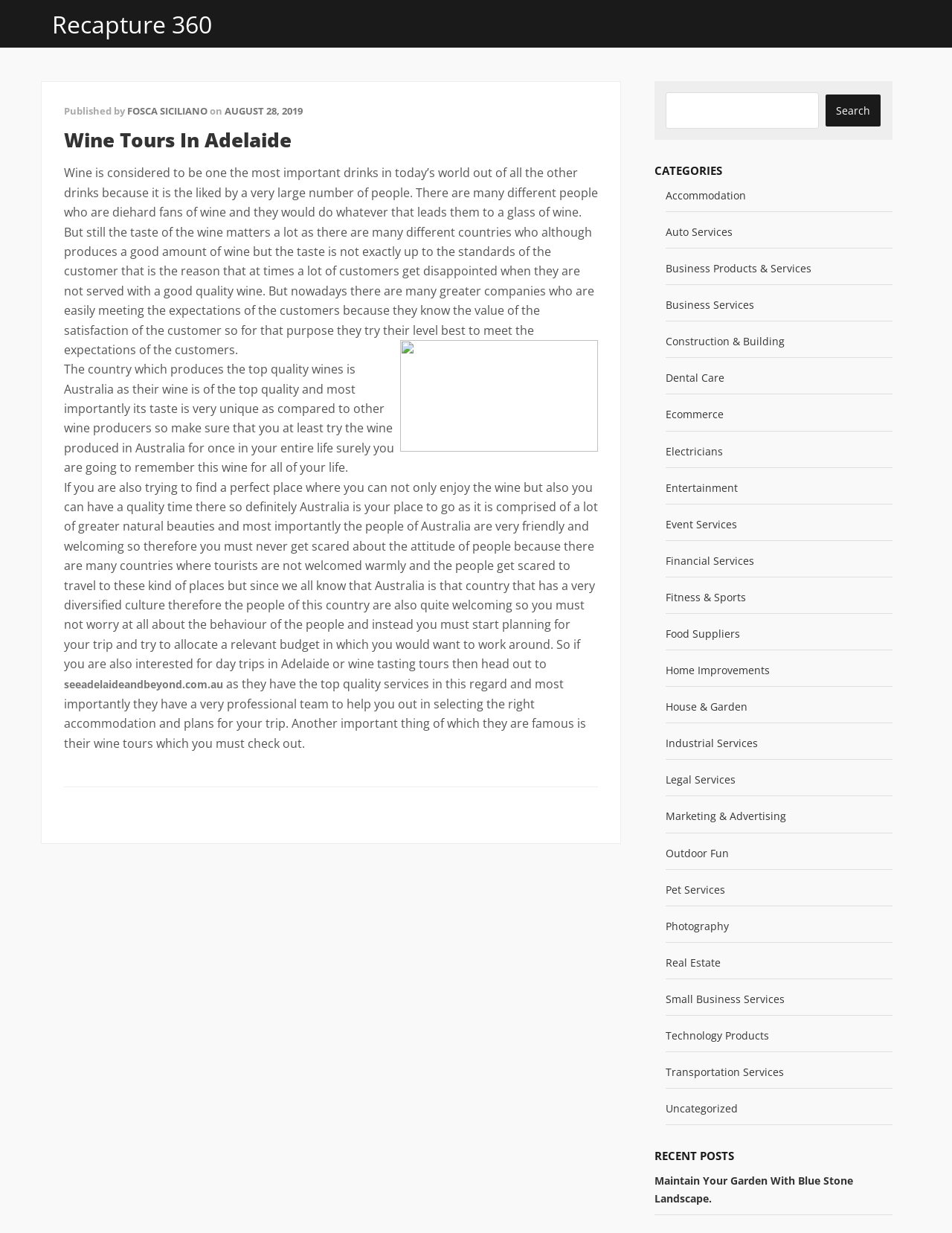Using the given description, provide the bounding box coordinates formatted as (top-left x, top-left y, bottom-right x, bottom-right y), with all values being floating point numbers between 0 and 1. Description: Small Business Services

[0.699, 0.804, 0.824, 0.816]